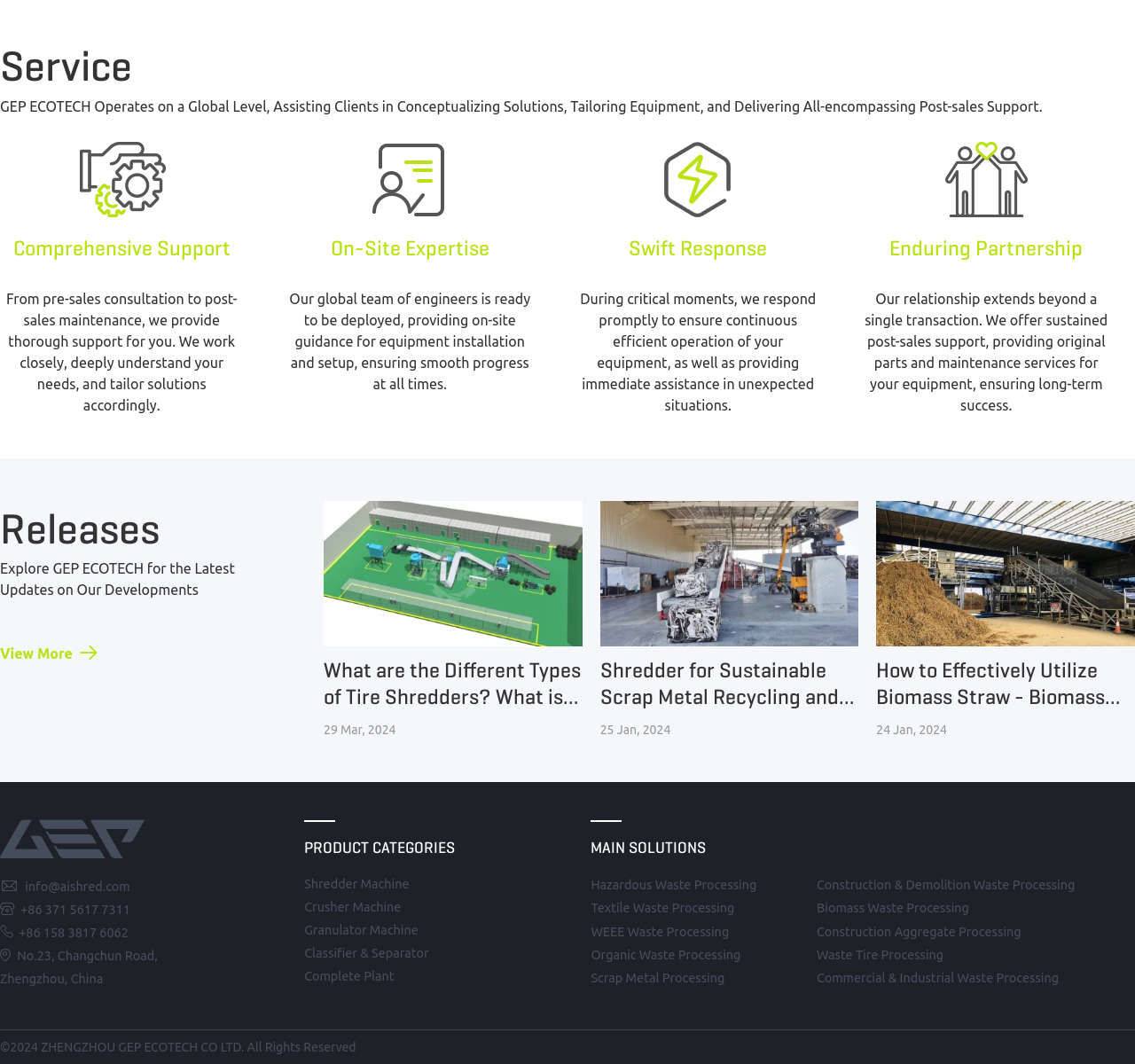Refer to the image and provide an in-depth answer to the question: 
What is the purpose of the 'Releases' section?

The 'Releases' section is likely used to explore the latest updates on the company's developments, as indicated by the text 'Explore GEP ECOTECH for the Latest Updates on Our Developments'.